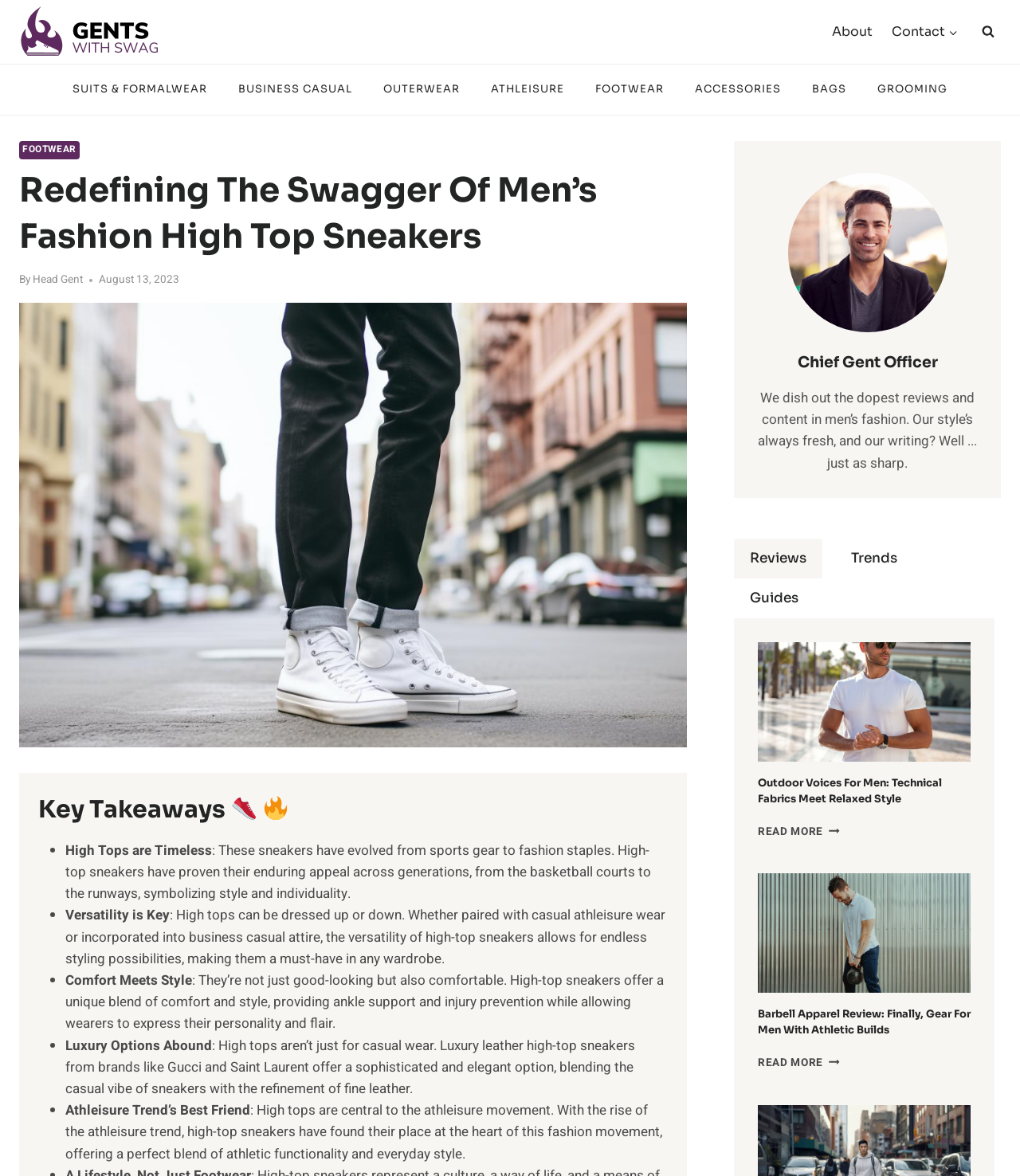Provide the bounding box for the UI element matching this description: "Suits & Formalwear".

[0.056, 0.068, 0.218, 0.084]